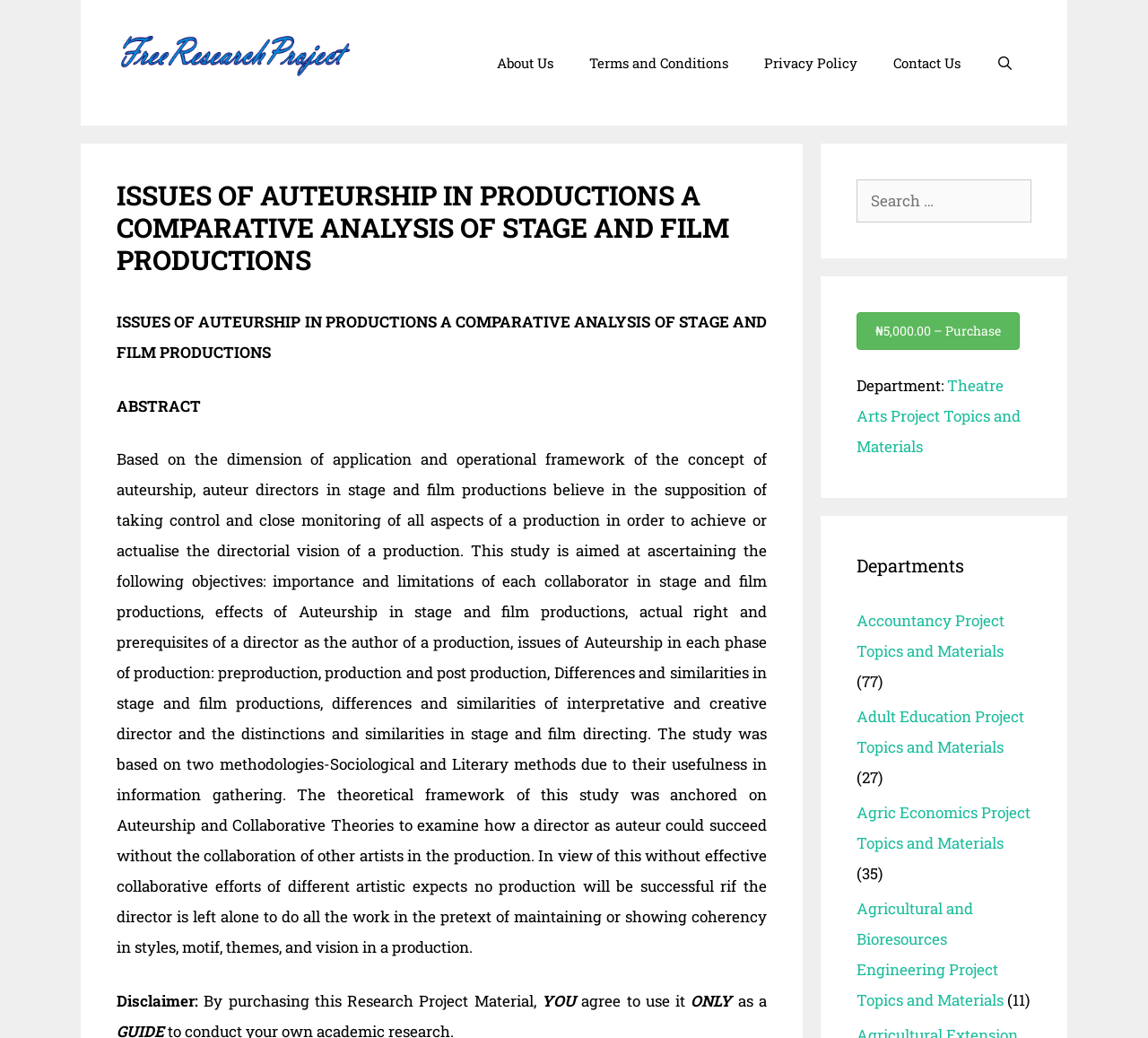Point out the bounding box coordinates of the section to click in order to follow this instruction: "Learn about the website".

[0.417, 0.035, 0.497, 0.086]